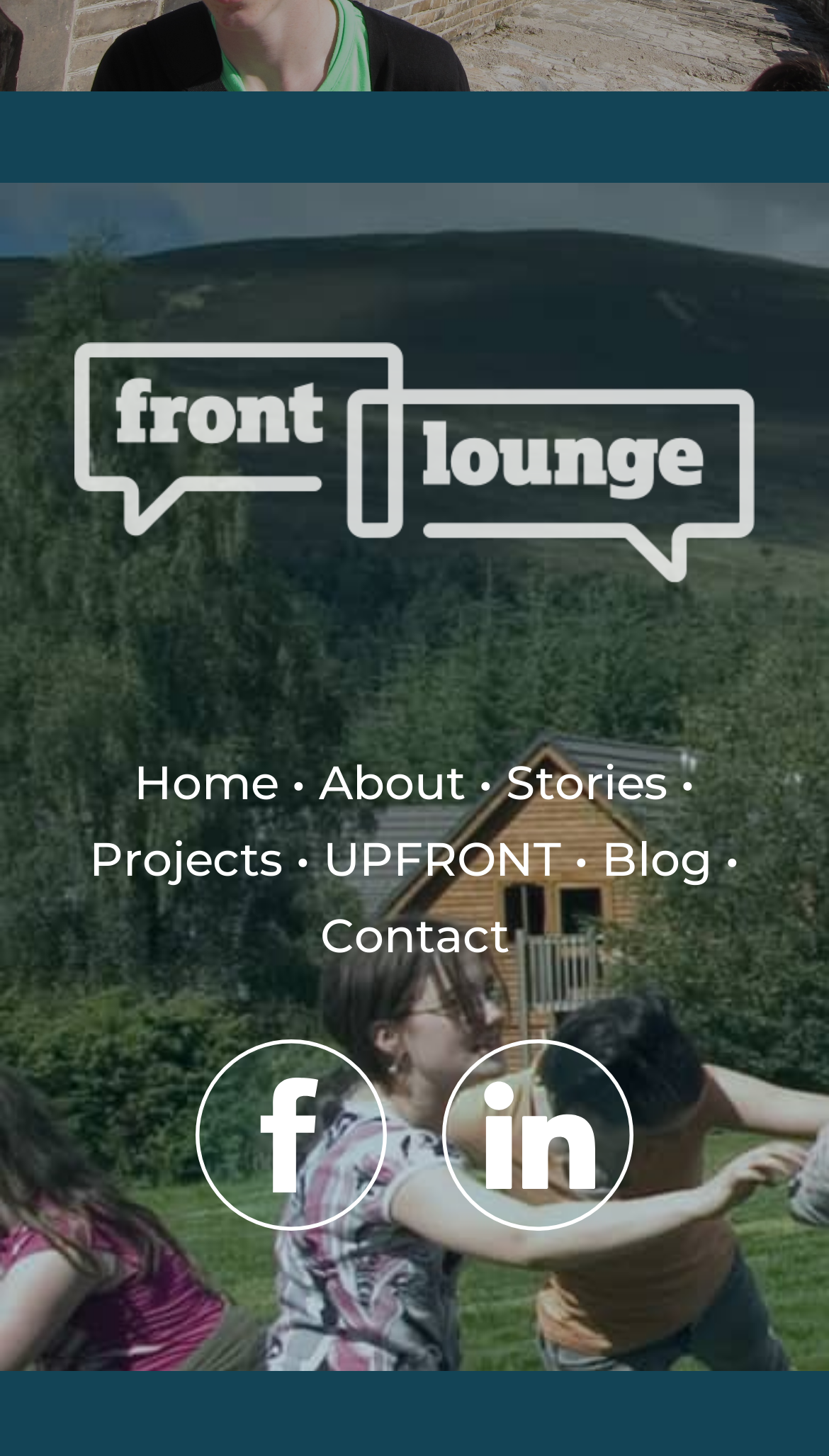How many main navigation links are there?
Look at the image and respond with a single word or a short phrase.

7